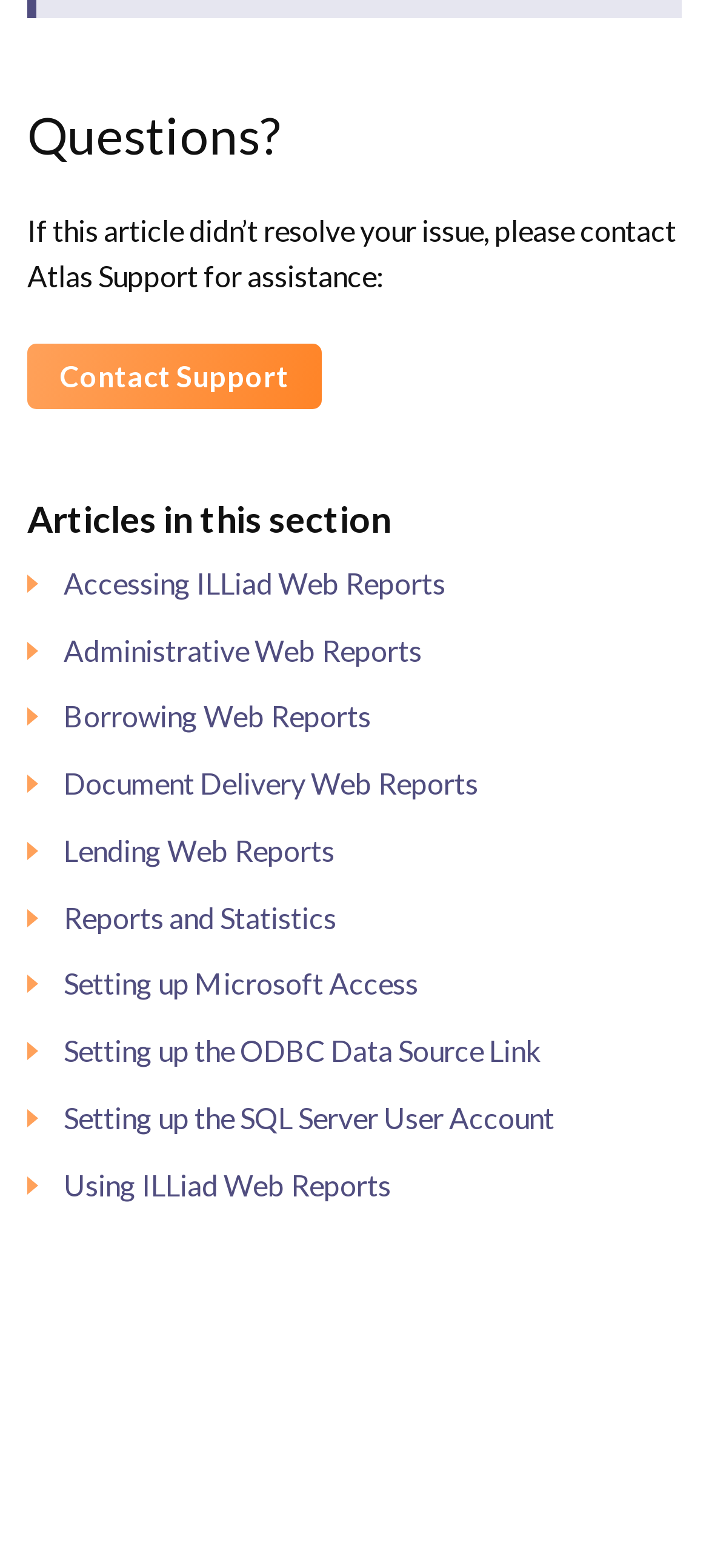Find the bounding box of the element with the following description: "Contact Support". The coordinates must be four float numbers between 0 and 1, formatted as [left, top, right, bottom].

[0.038, 0.219, 0.454, 0.261]